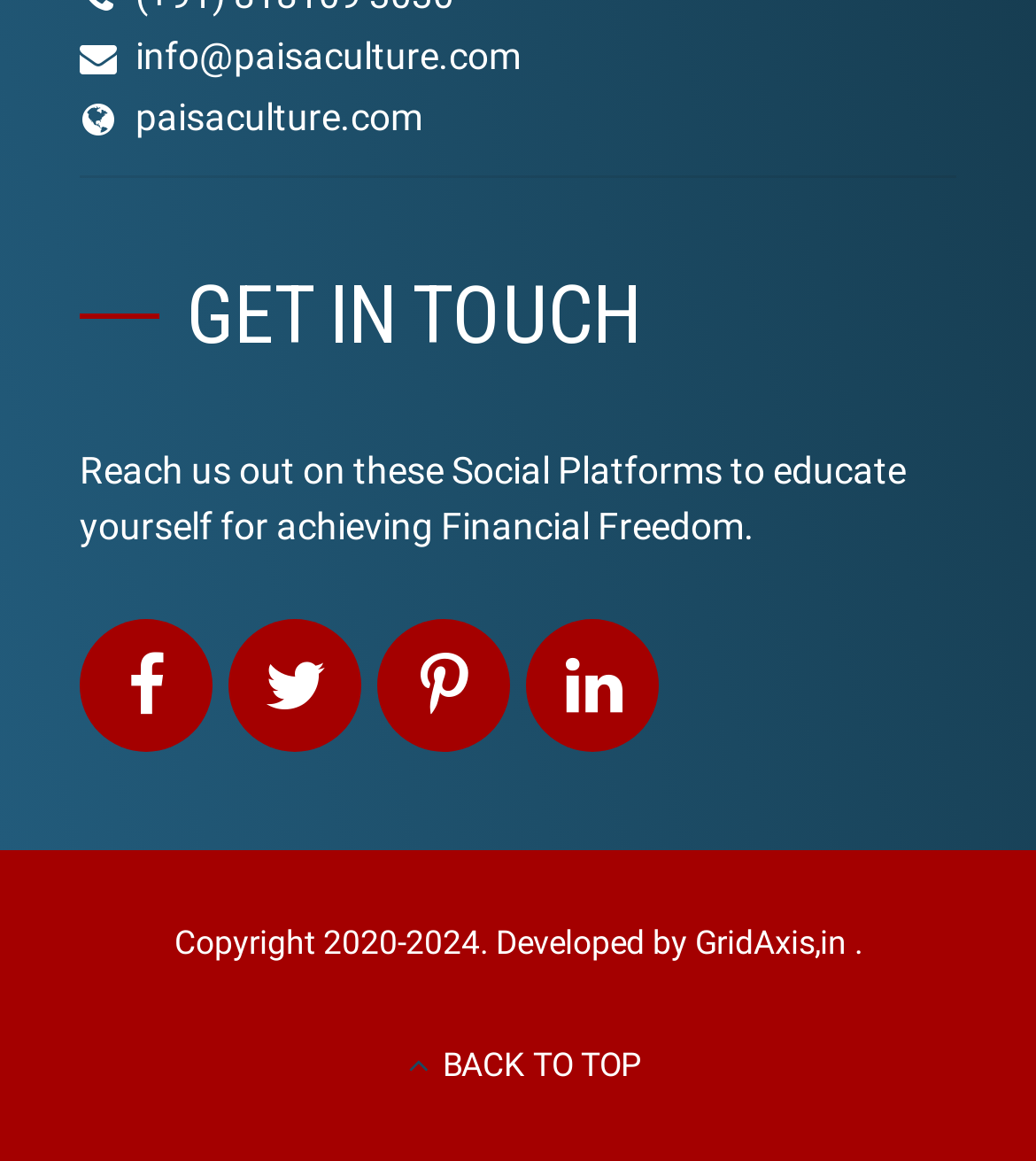Determine the bounding box coordinates for the UI element with the following description: "GridAxis,in". The coordinates should be four float numbers between 0 and 1, represented as [left, top, right, bottom].

[0.671, 0.795, 0.817, 0.827]